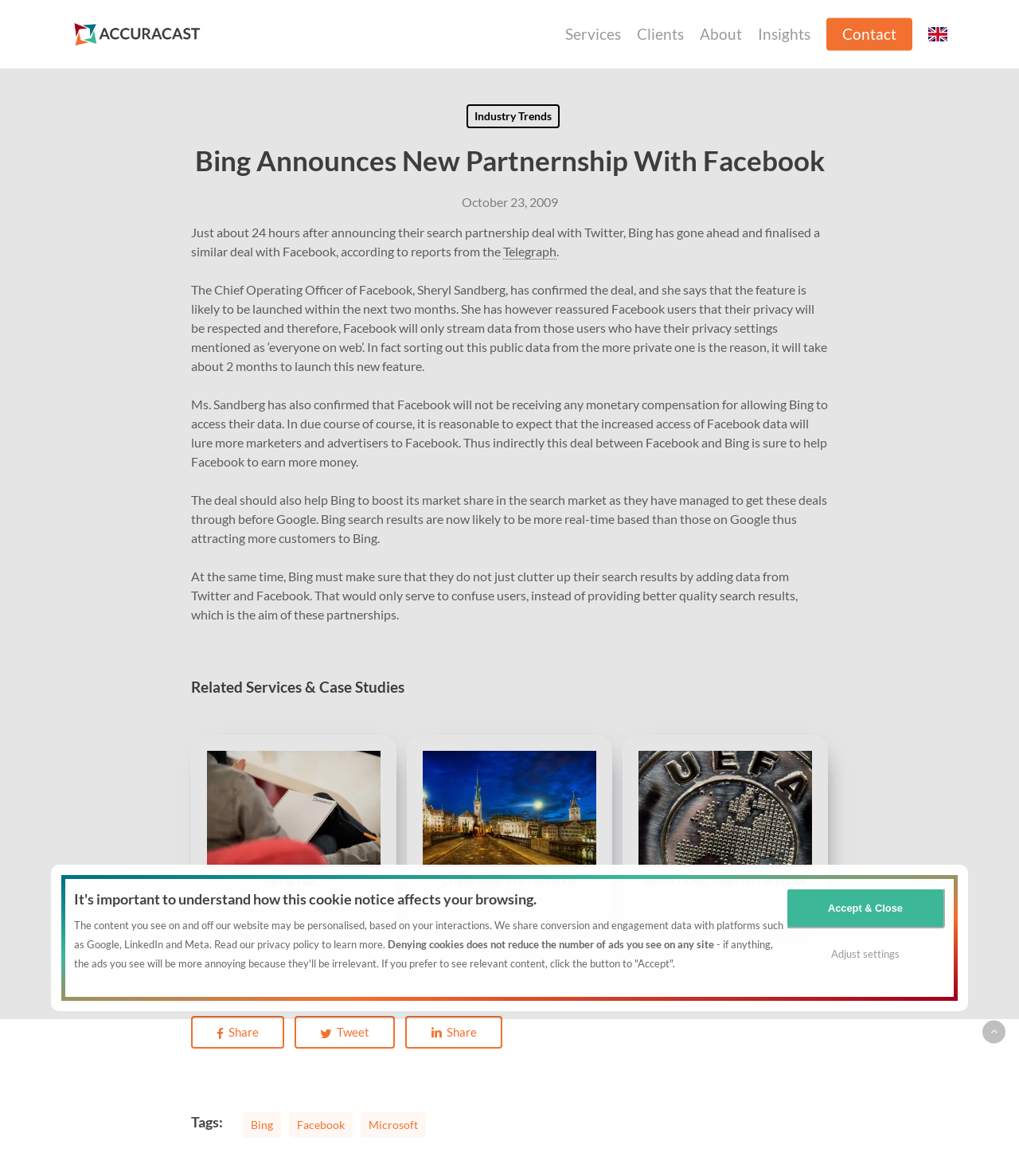Craft a detailed narrative of the webpage's structure and content.

The webpage is about Bing's new partnership with Facebook, as announced by AccuraCast. At the top, there is a logo and a link to AccuraCast. Below that, there are several navigation links, including "Services", "Clients", "About", "Insights", and "Contact". To the right of these links, there is a language selection option, with a link to switch to English.

The main content of the page is an article about Bing's partnership with Facebook. The article has a heading "Bing Announces New Partnership With Facebook" and is dated October 23, 2009. The text describes the partnership, including how Facebook will allow Bing to access its data, and how this will affect Facebook users' privacy. The article also mentions the potential benefits of the partnership for both Bing and Facebook.

Below the article, there are several links to related services and case studies, including "Bing Ads", "Chase Belgrave Facebook Marketing", and "UEFA Ticket Sales on Facebook". Each of these links has an accompanying image.

At the bottom of the page, there are social media sharing links, including "Share", "Tweet", and another "Share" option. Below that, there are tags related to the article, including "Bing", "Facebook", and "Microsoft".

In the bottom right corner of the page, there is a cookie notice with a heading "It's important to understand how this cookie notice affects your browsing." The notice explains how the website uses cookies and shares data with platforms like Google, LinkedIn, and Meta. There are links to read the privacy policy and to adjust settings. Finally, there is a button to "Accept & Close" the cookie notice.